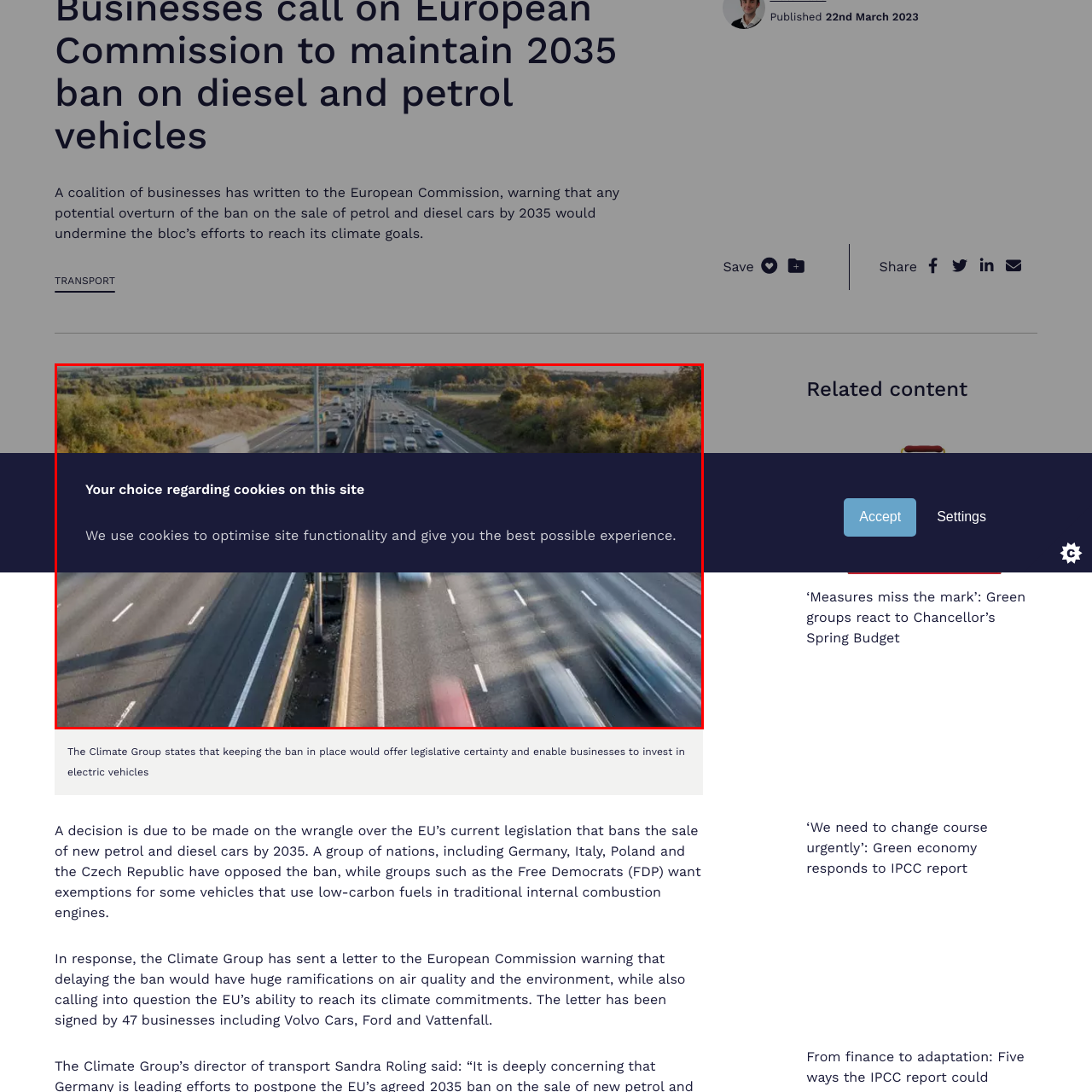Generate a thorough description of the part of the image enclosed by the red boundary.

The image features a busy highway scene. Vehicles are visible in multiple lanes, indicating a bustling traffic condition. In the foreground, the road is well-defined, while in the background, rolling hills and greenery create a picturesque landscape. Overlayed on this scene is a dark-colored banner containing a message about cookie preferences on the site, stating “Your choice regarding cookies on this site” and explaining that cookies are used to optimize functionality and enhance user experience. This juxtaposition of the natural and urban settings reflects the balance between modernity and nature, as well as the context of user choices regarding web functionality.